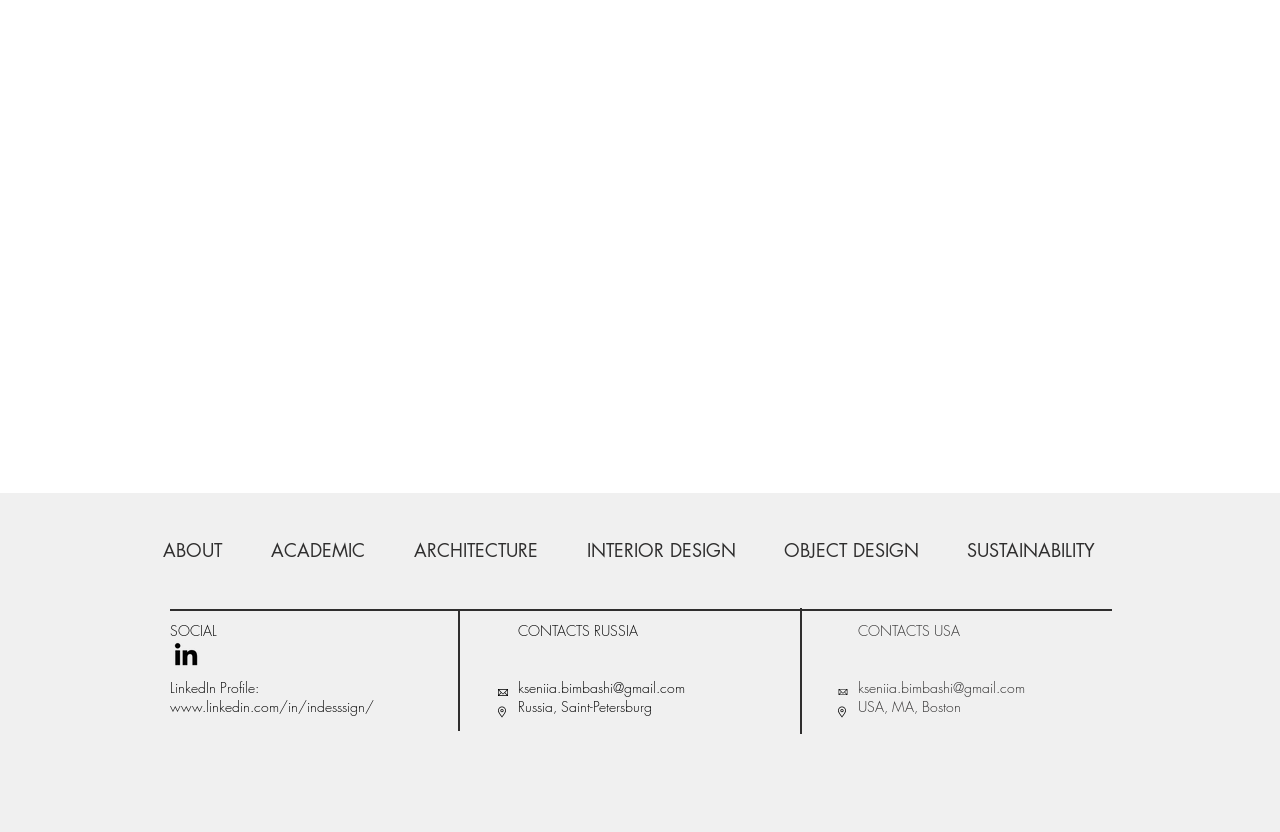Can you determine the bounding box coordinates of the area that needs to be clicked to fulfill the following instruction: "view LinkedIn Profile"?

[0.133, 0.838, 0.292, 0.861]